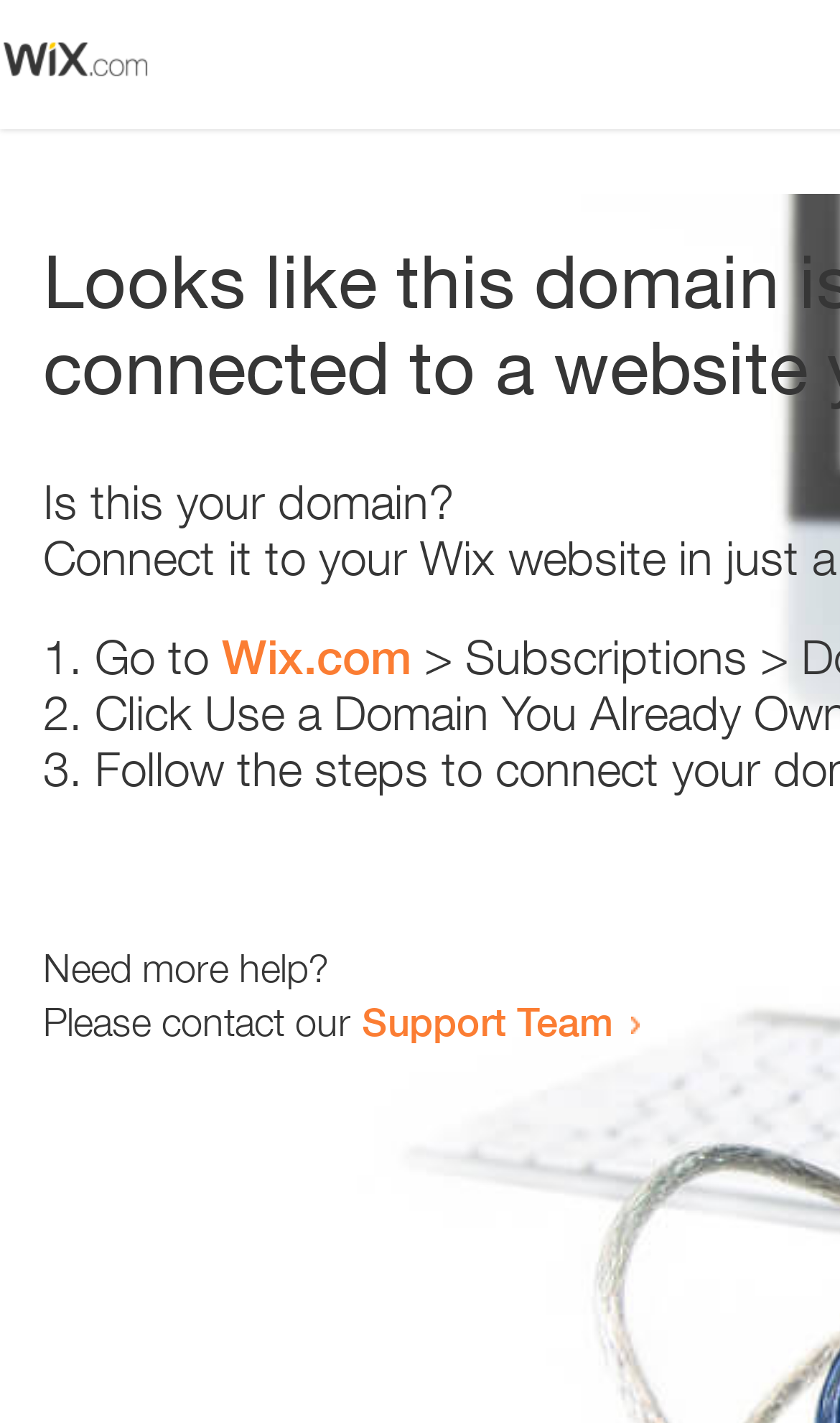What is the support team contact method?
Kindly offer a detailed explanation using the data available in the image.

The webpage contains a link 'Support Team' which suggests that the support team can be contacted through this link. This link is likely to lead to a contact form or a support email address.